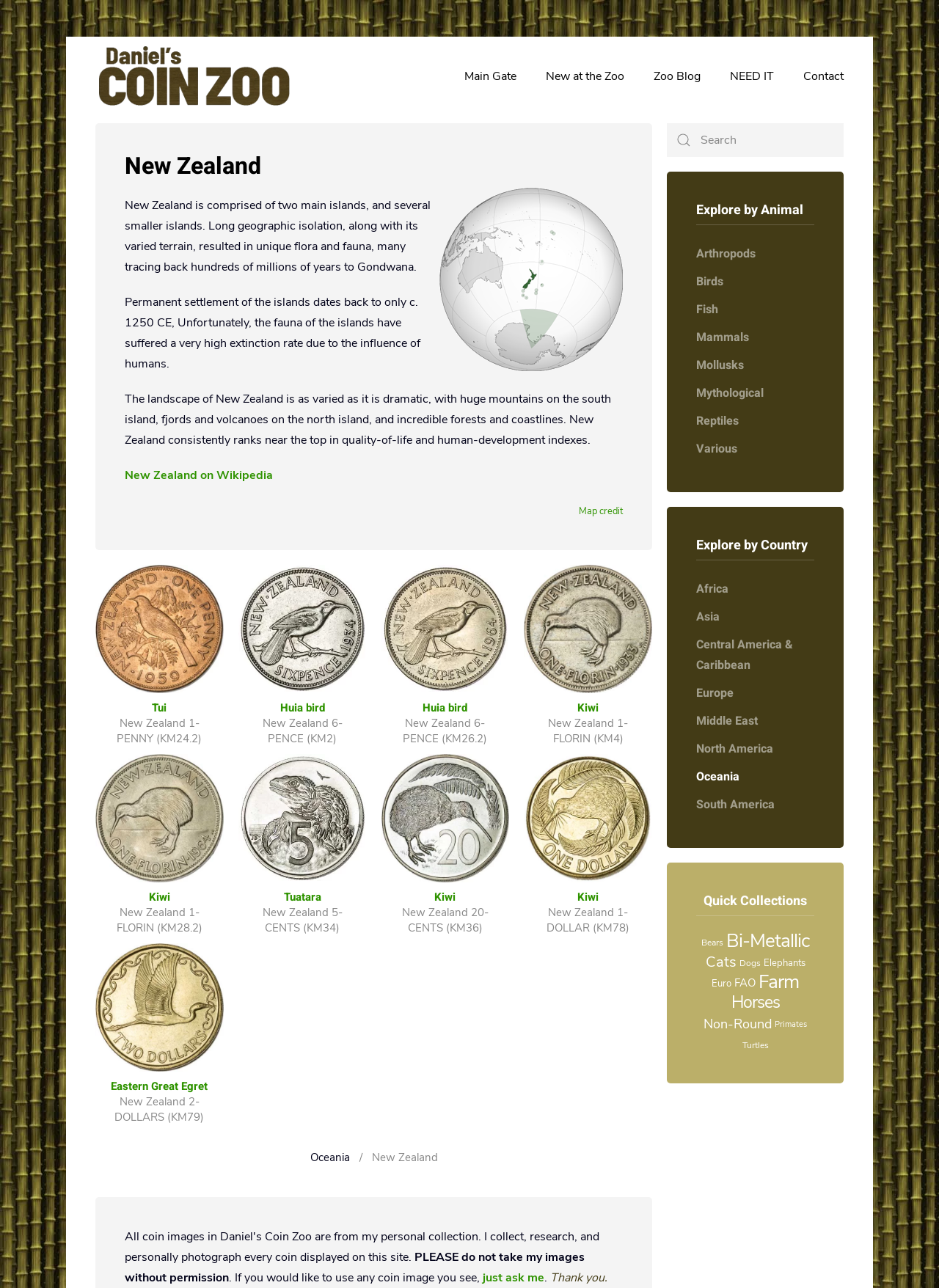What is the name of the country described on this webpage?
Give a single word or phrase as your answer by examining the image.

New Zealand